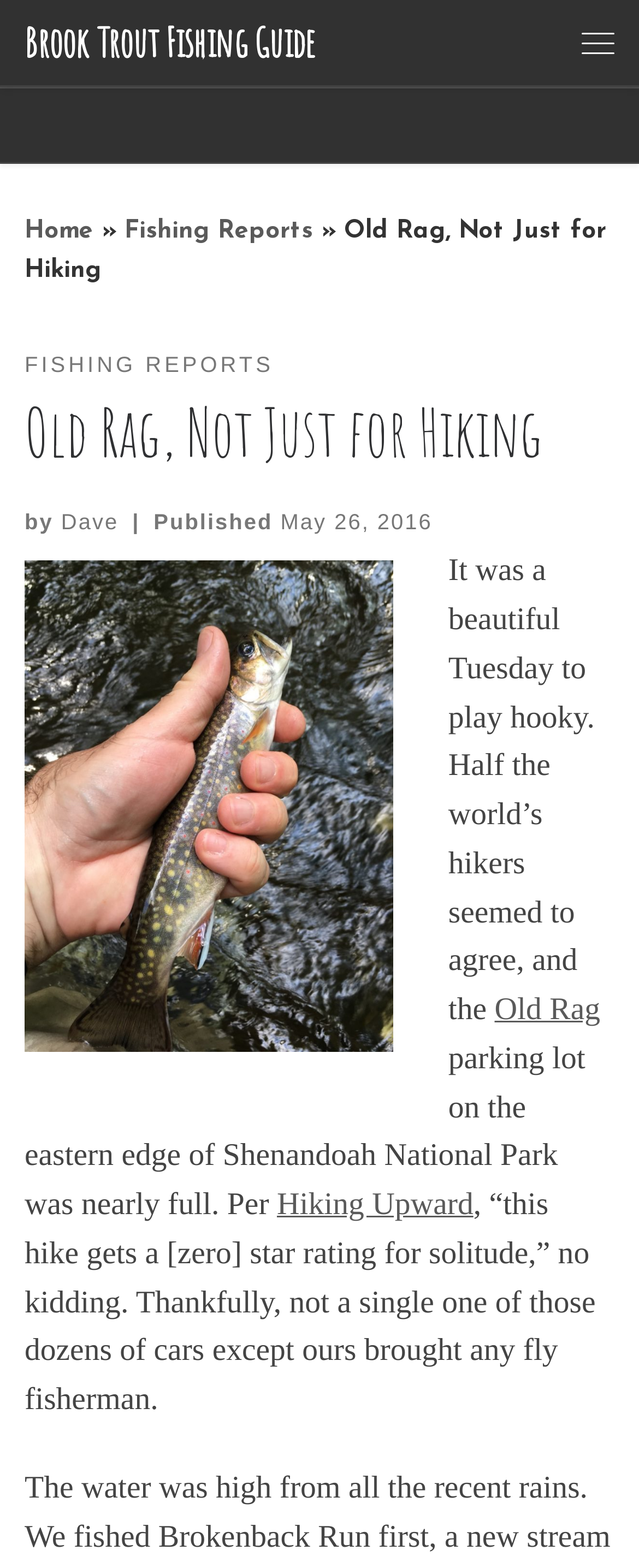Identify the bounding box for the described UI element: "Old Rag".

[0.774, 0.633, 0.939, 0.655]